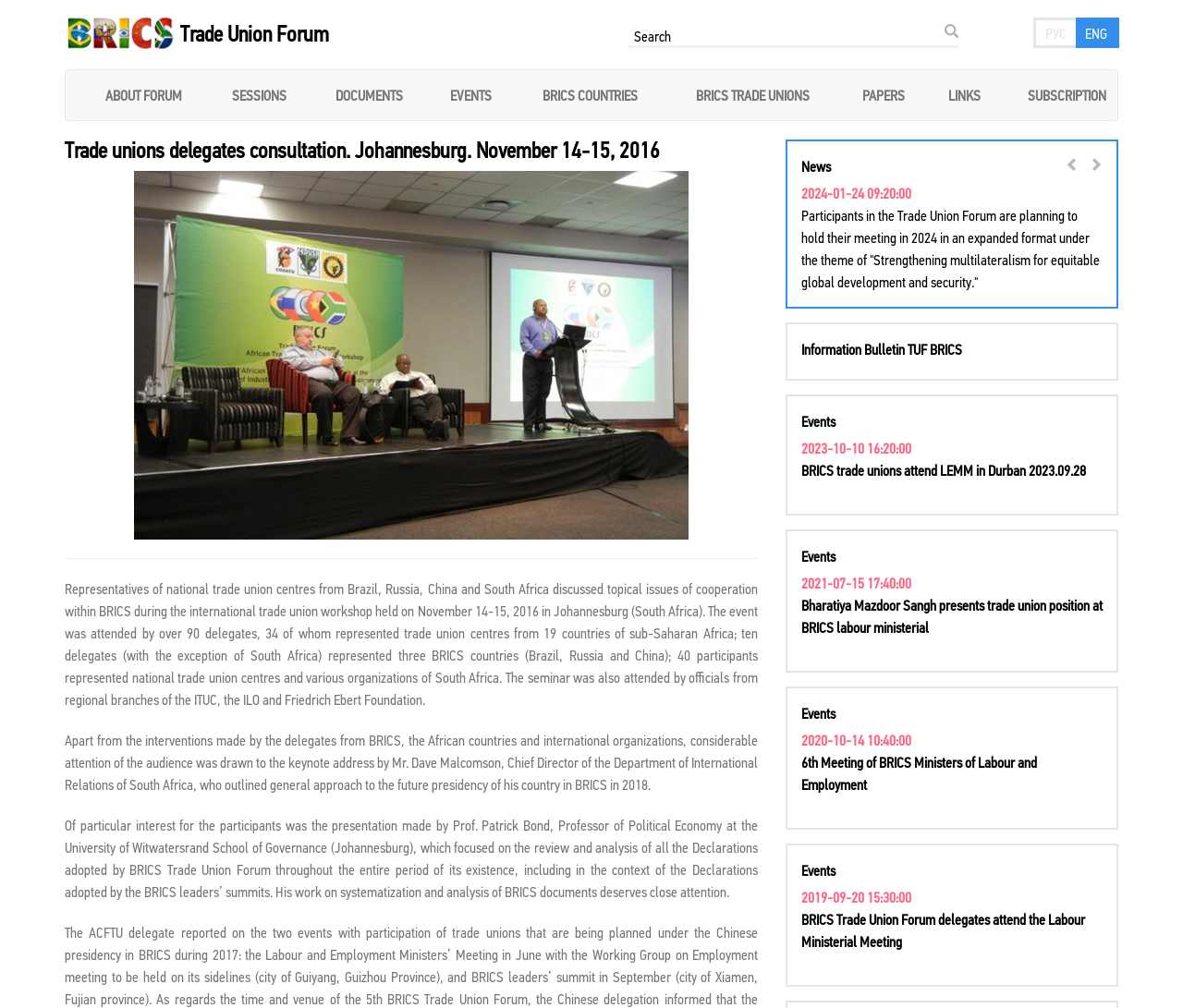Answer the question briefly using a single word or phrase: 
How many links are in the main navigation?

9